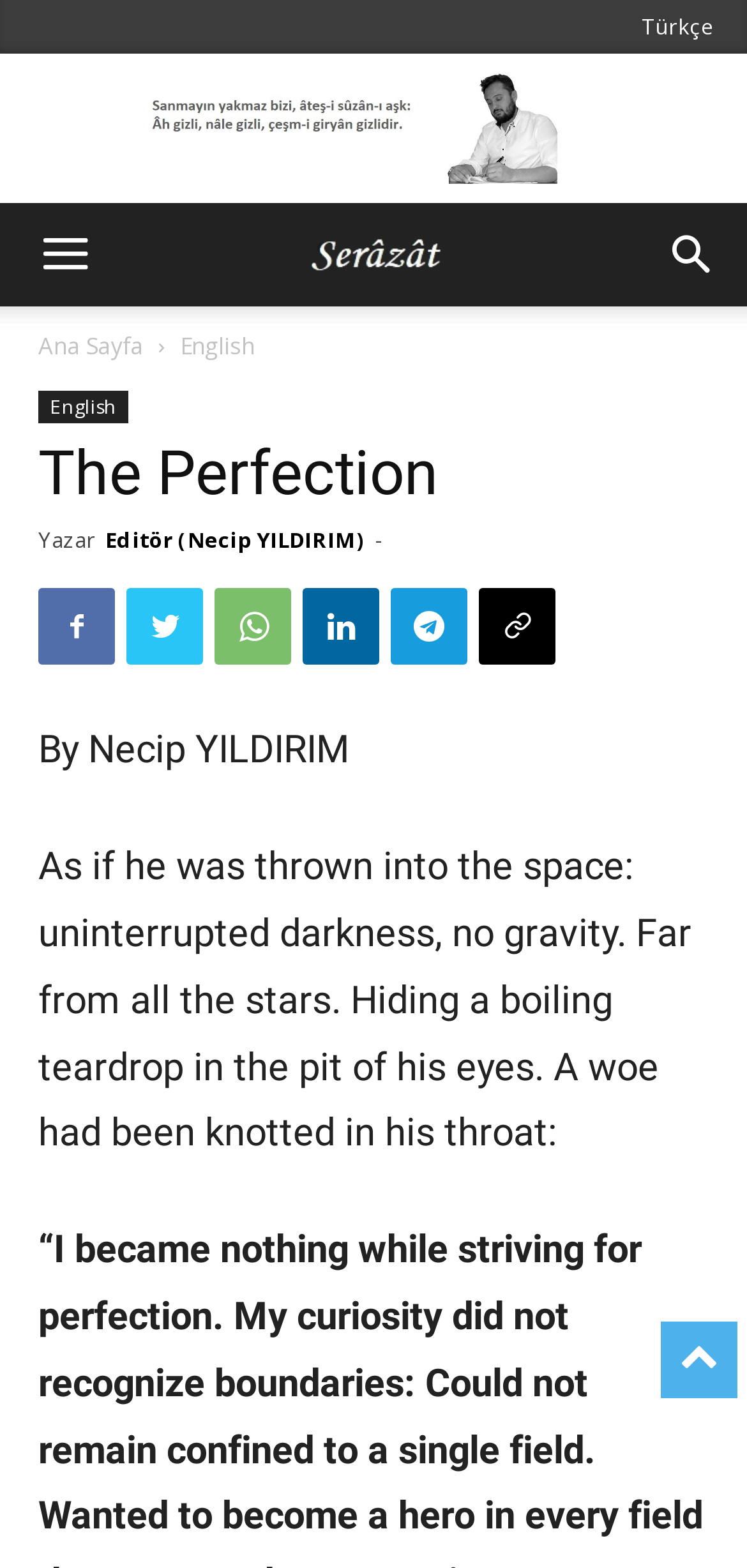Determine the bounding box coordinates of the clickable region to follow the instruction: "Edit profile".

[0.141, 0.335, 0.487, 0.353]